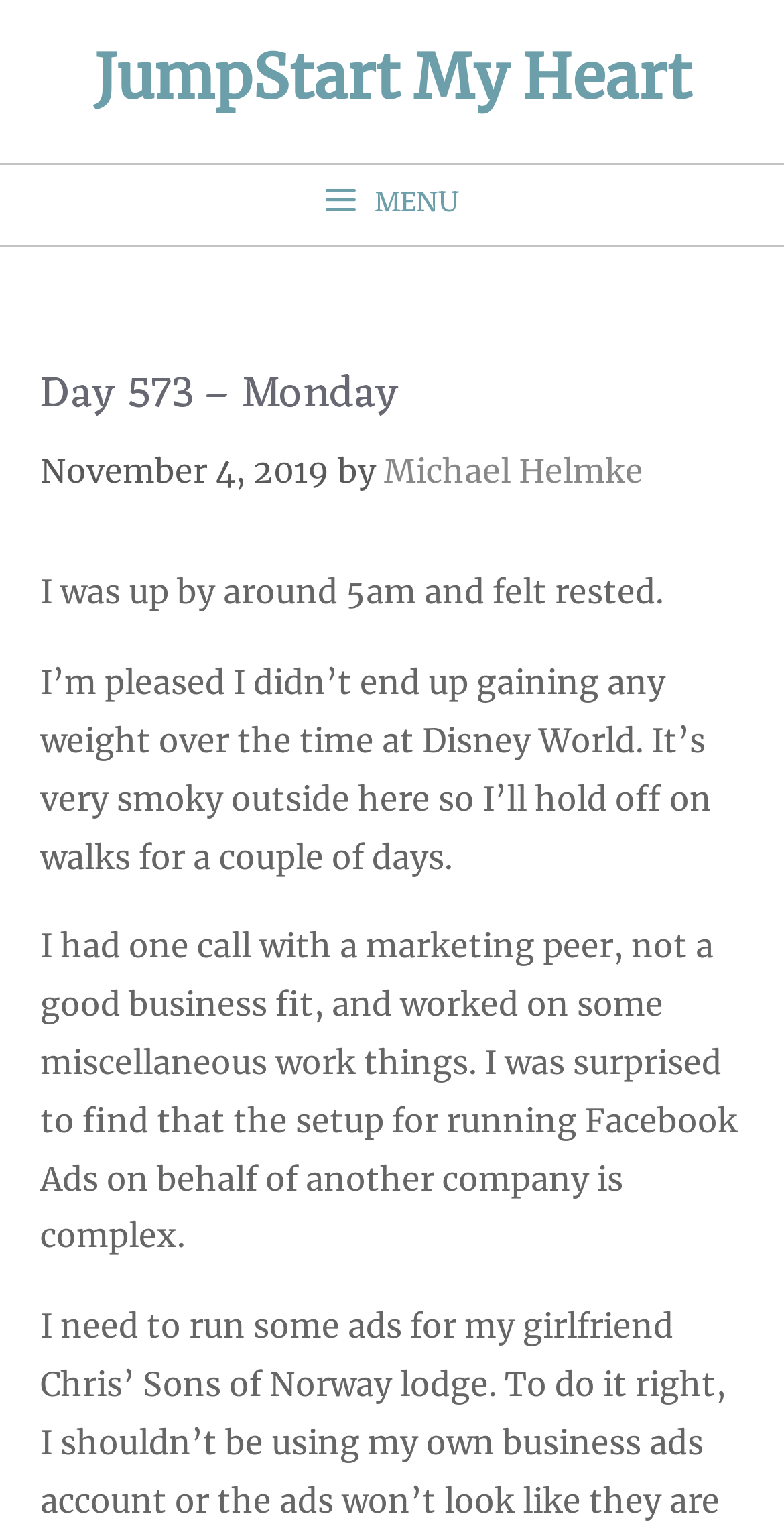What is the date of the post?
Please provide a comprehensive answer based on the contents of the image.

The date of the post can be found in the static text element with the text 'November 4, 2019' which is located below the heading 'Day 573 – Monday'.